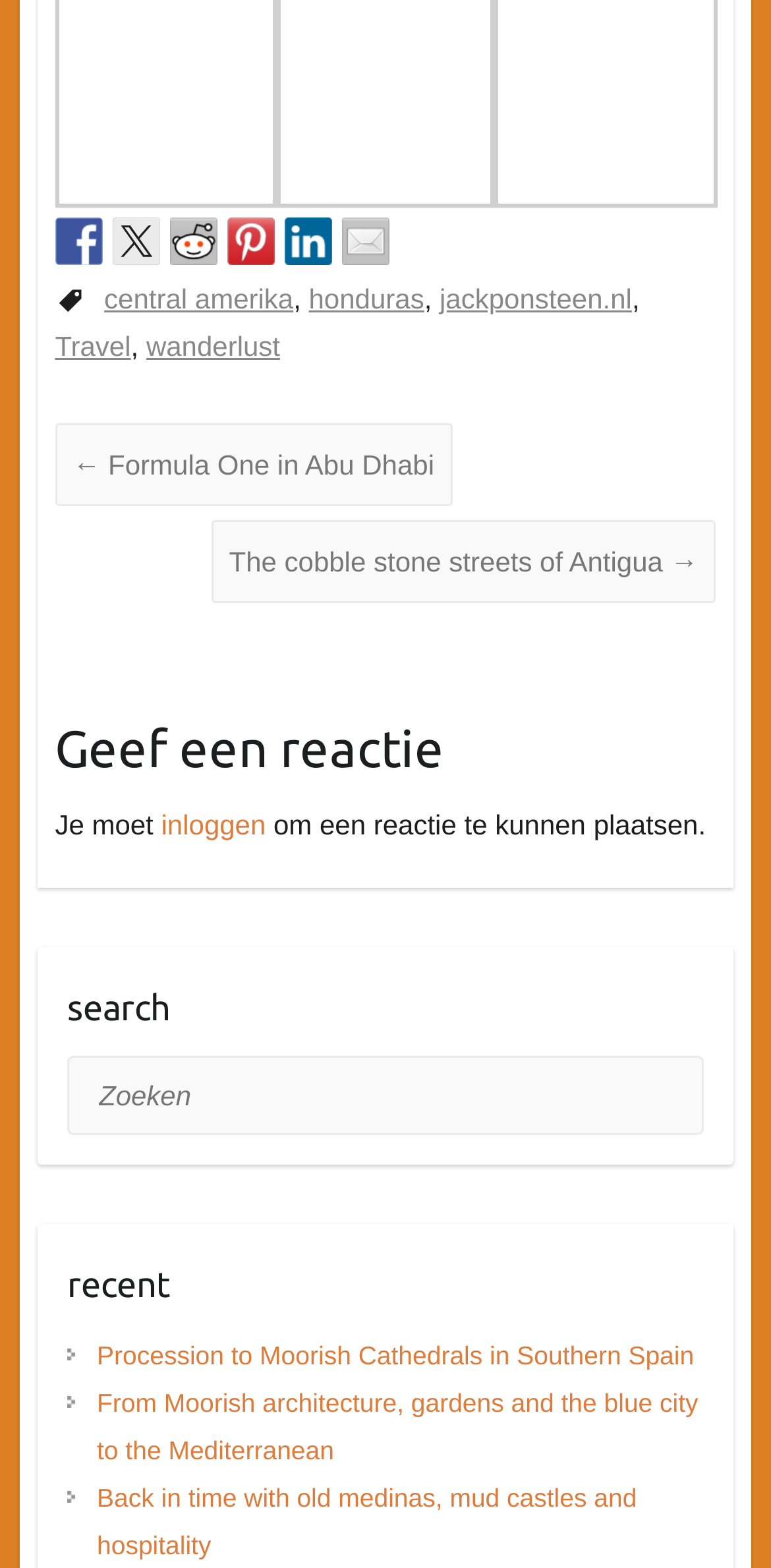What is required to place a reaction?
Look at the screenshot and give a one-word or phrase answer.

Login